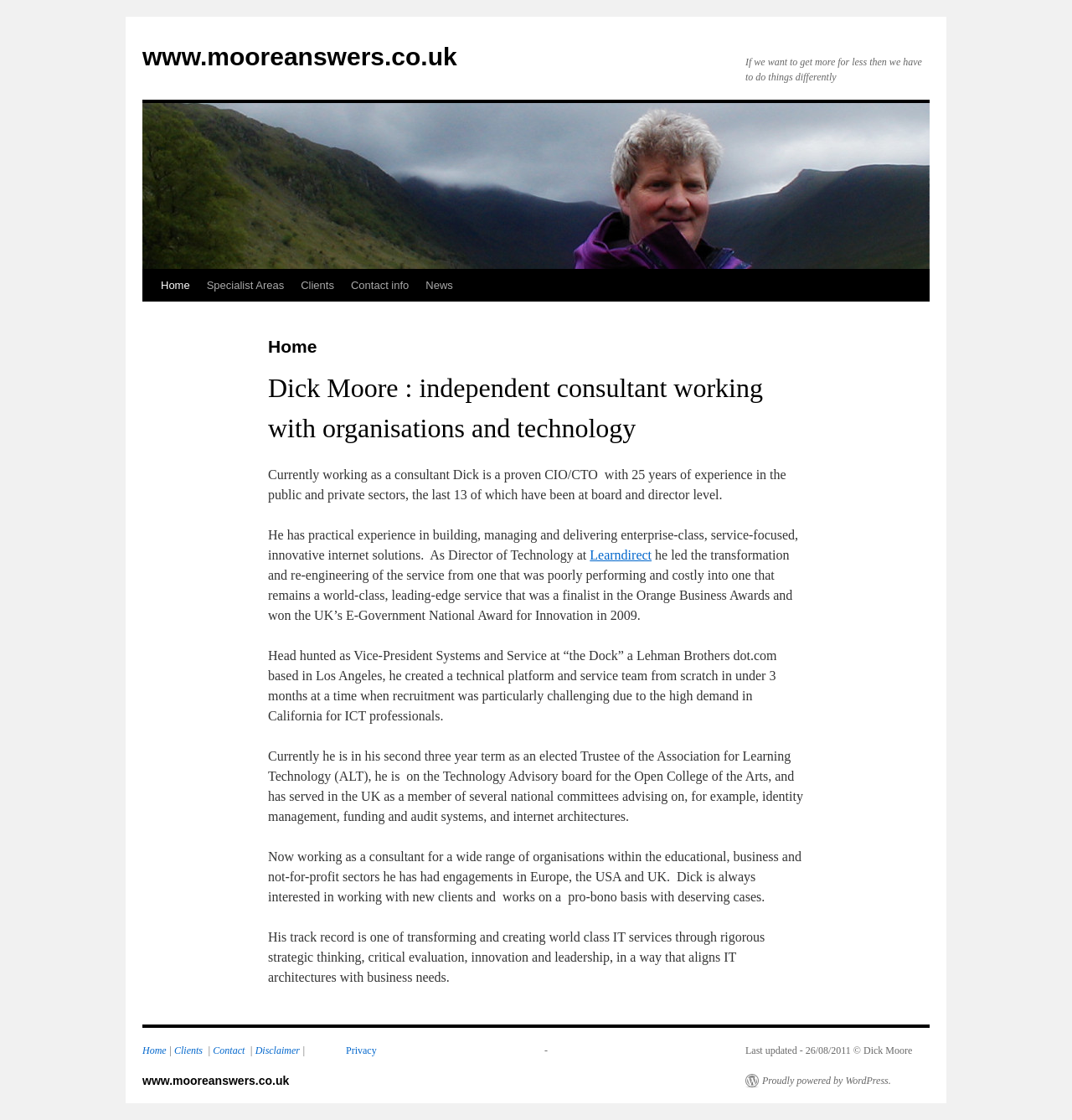Please identify the bounding box coordinates of the element that needs to be clicked to perform the following instruction: "Read more about Dick Moore's experience at Learndirect".

[0.55, 0.489, 0.608, 0.502]